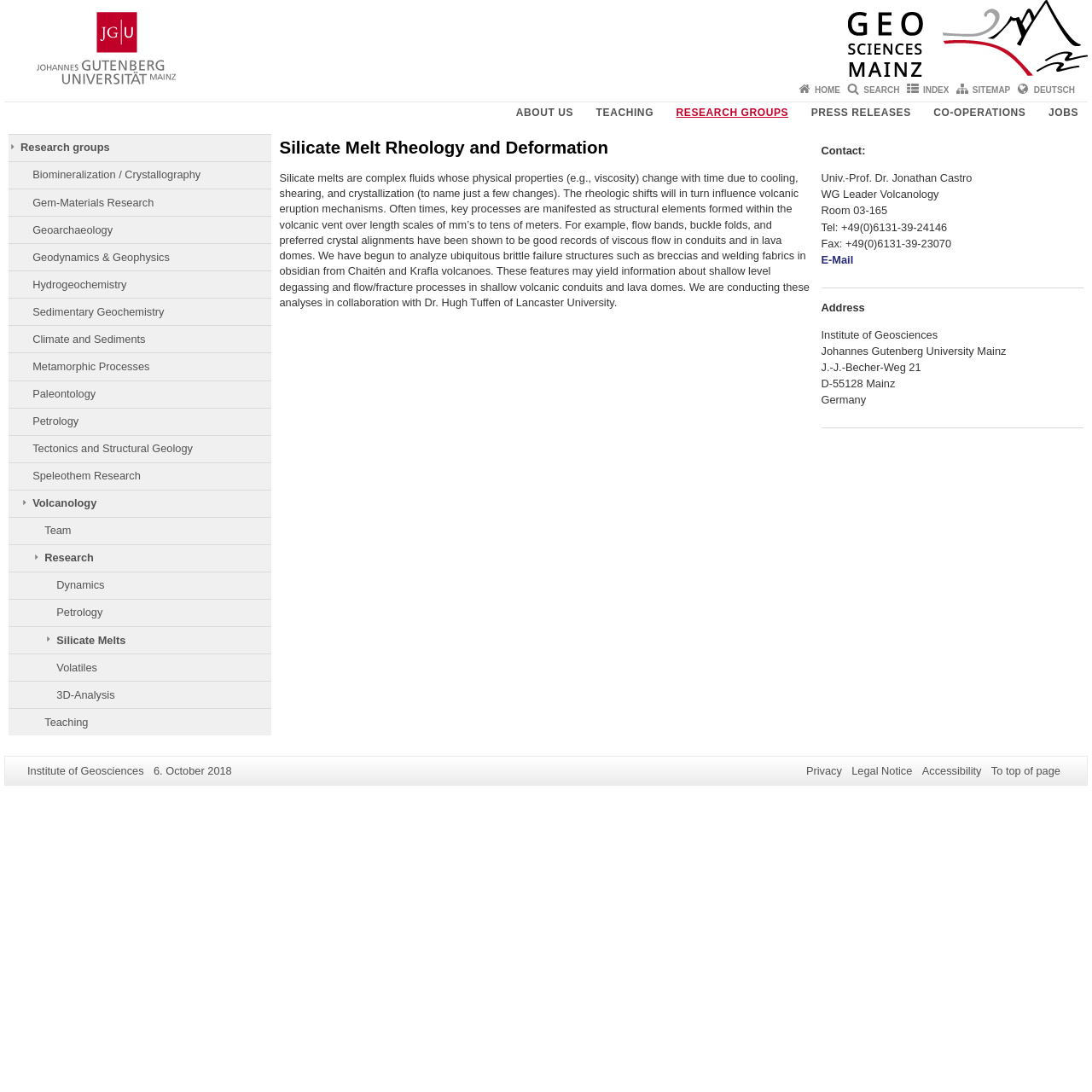Determine the bounding box coordinates of the element that should be clicked to execute the following command: "Go to the 'Teaching' page".

[0.008, 0.649, 0.248, 0.674]